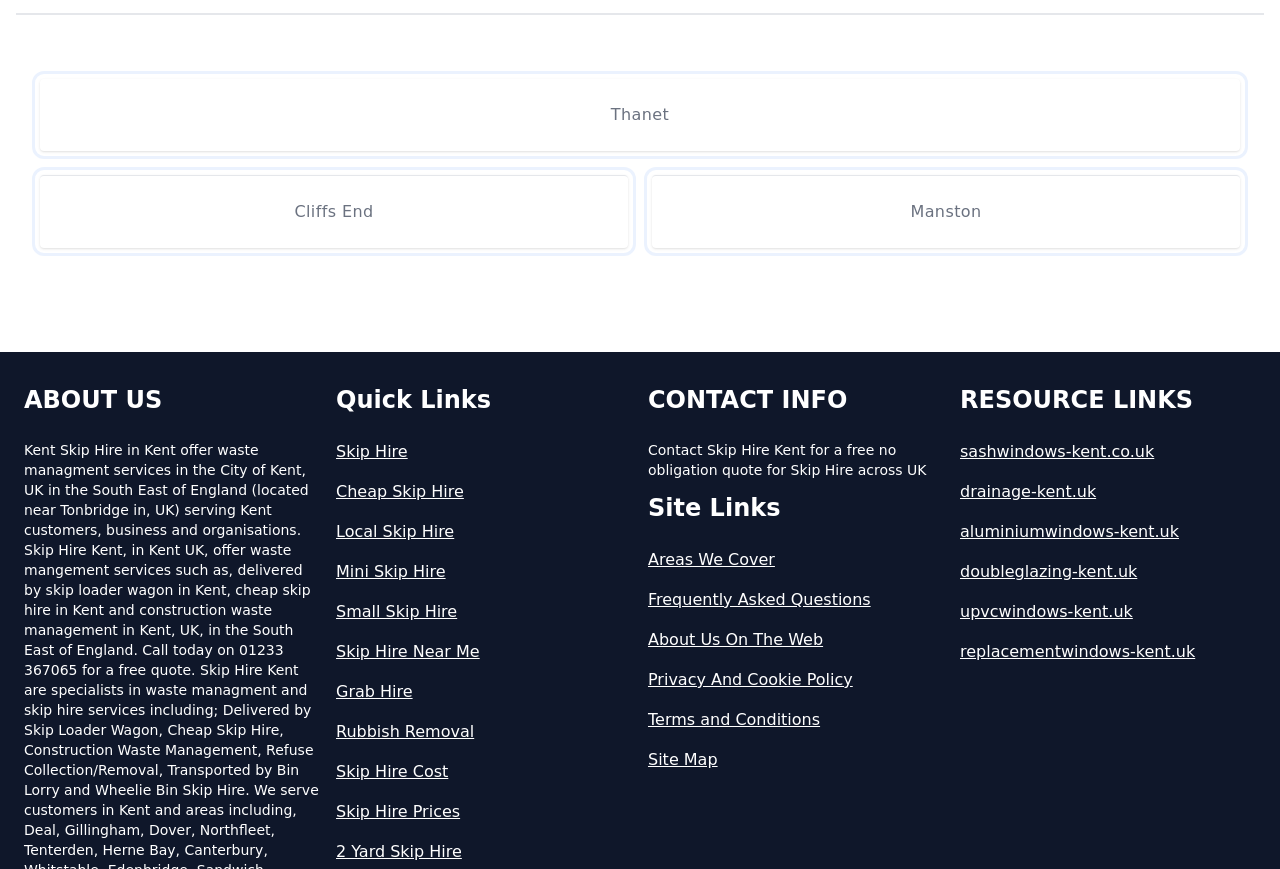Find the bounding box coordinates of the clickable area required to complete the following action: "Learn about the company".

[0.019, 0.442, 0.25, 0.479]